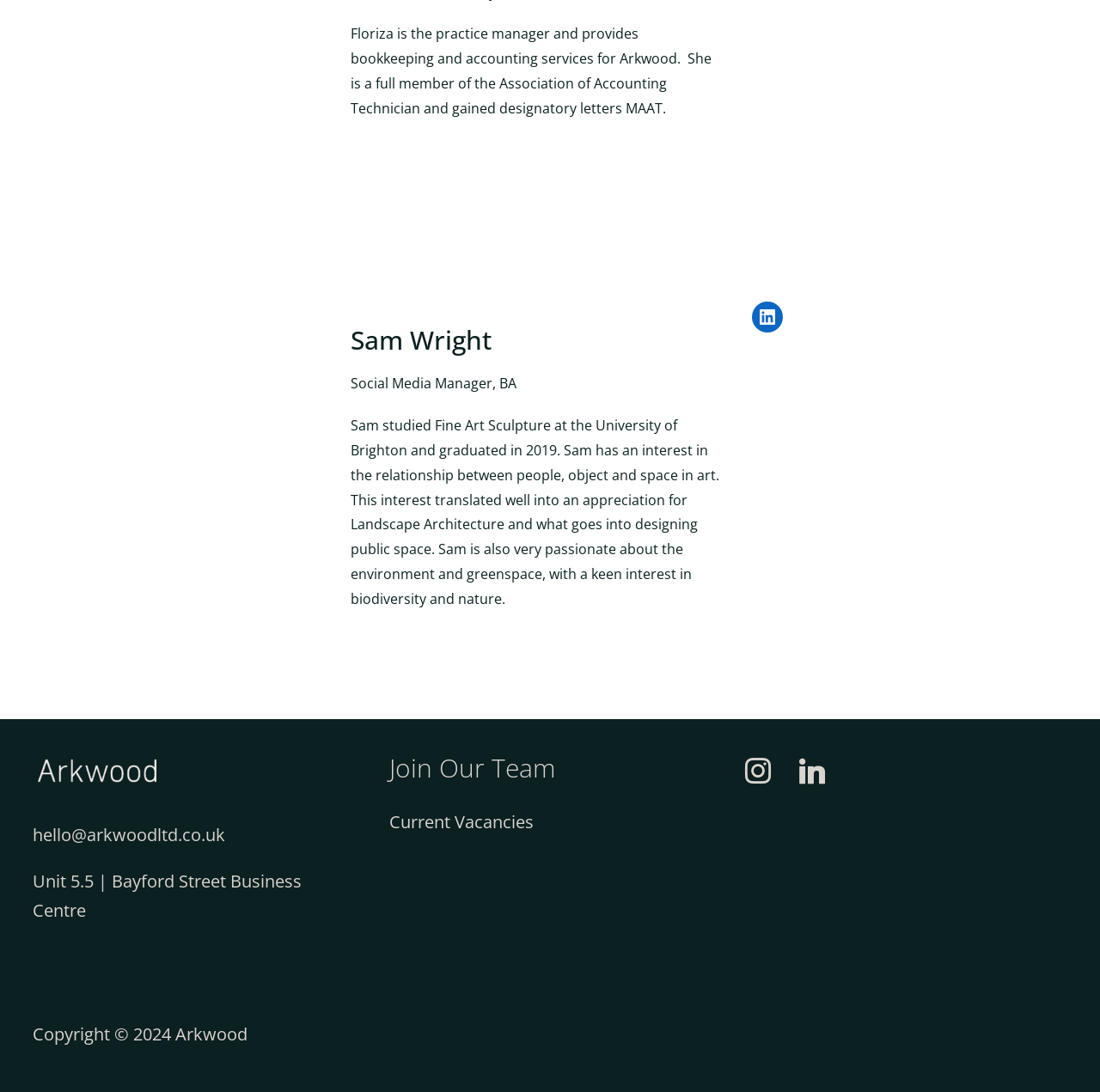What is Floriza's profession? Based on the screenshot, please respond with a single word or phrase.

Accounting